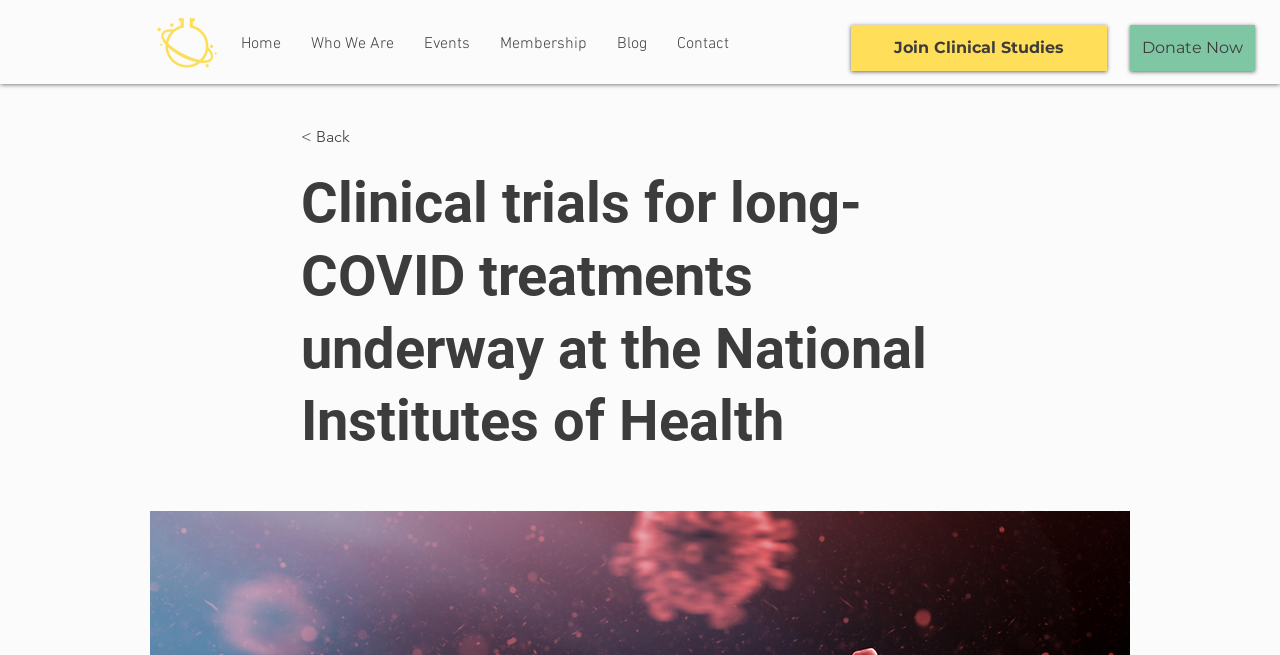How many navigation links are available?
Give a single word or phrase as your answer by examining the image.

6